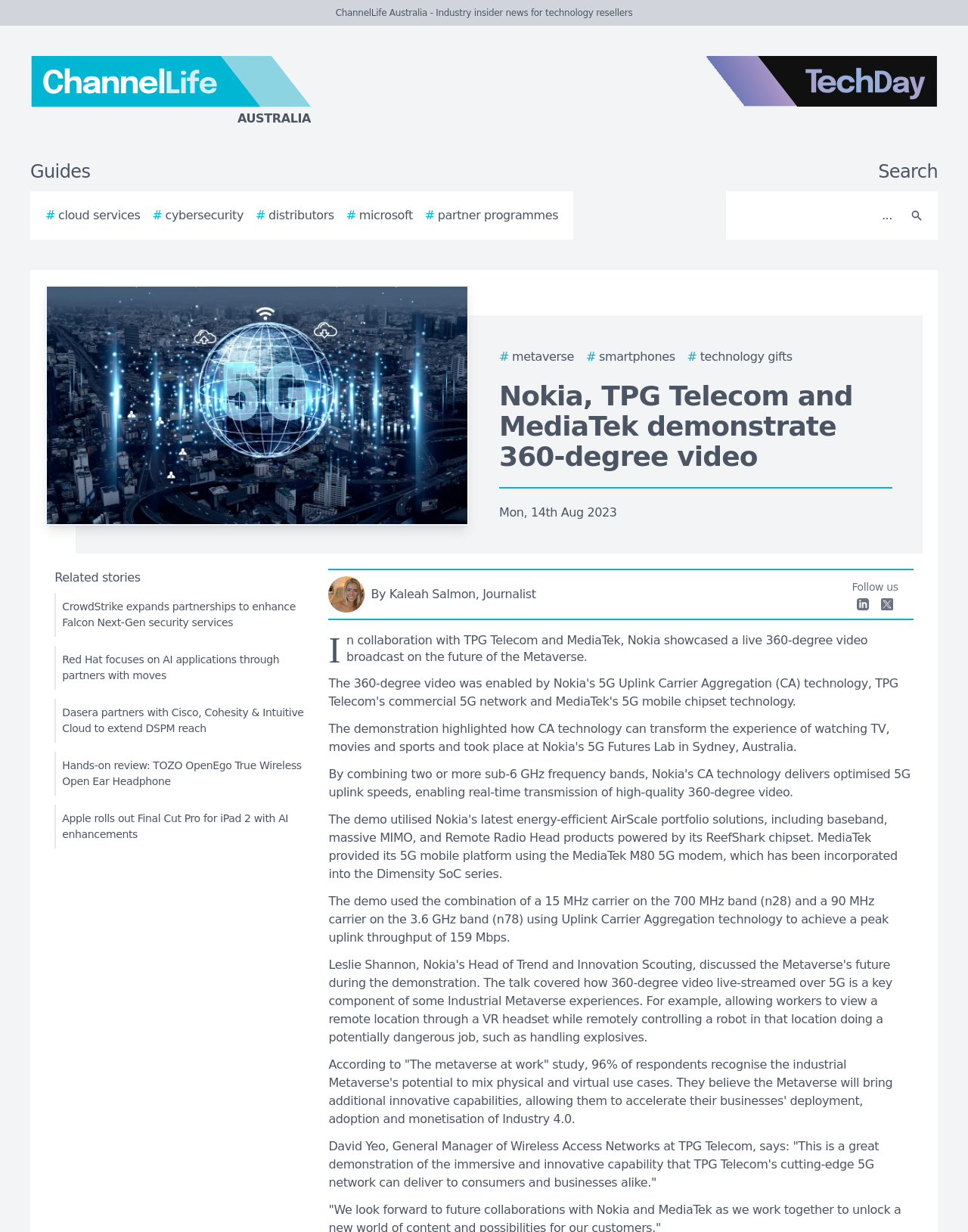Determine the bounding box coordinates for the HTML element mentioned in the following description: "By Kaleah Salmon, Journalist". The coordinates should be a list of four floats ranging from 0 to 1, represented as [left, top, right, bottom].

[0.339, 0.468, 0.864, 0.497]